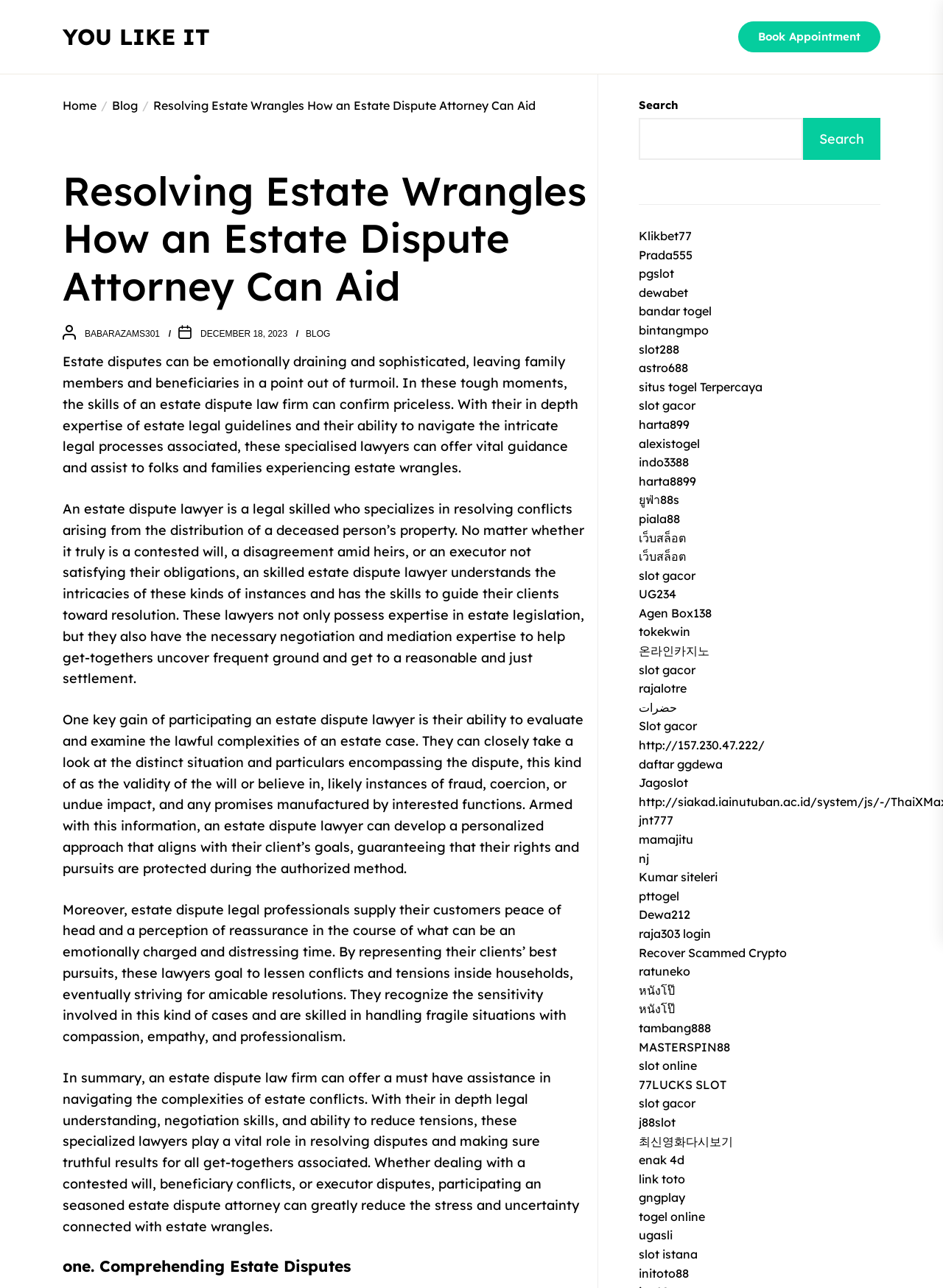Determine the bounding box for the UI element as described: "slot gacor". The coordinates should be represented as four float numbers between 0 and 1, formatted as [left, top, right, bottom].

[0.677, 0.441, 0.738, 0.452]